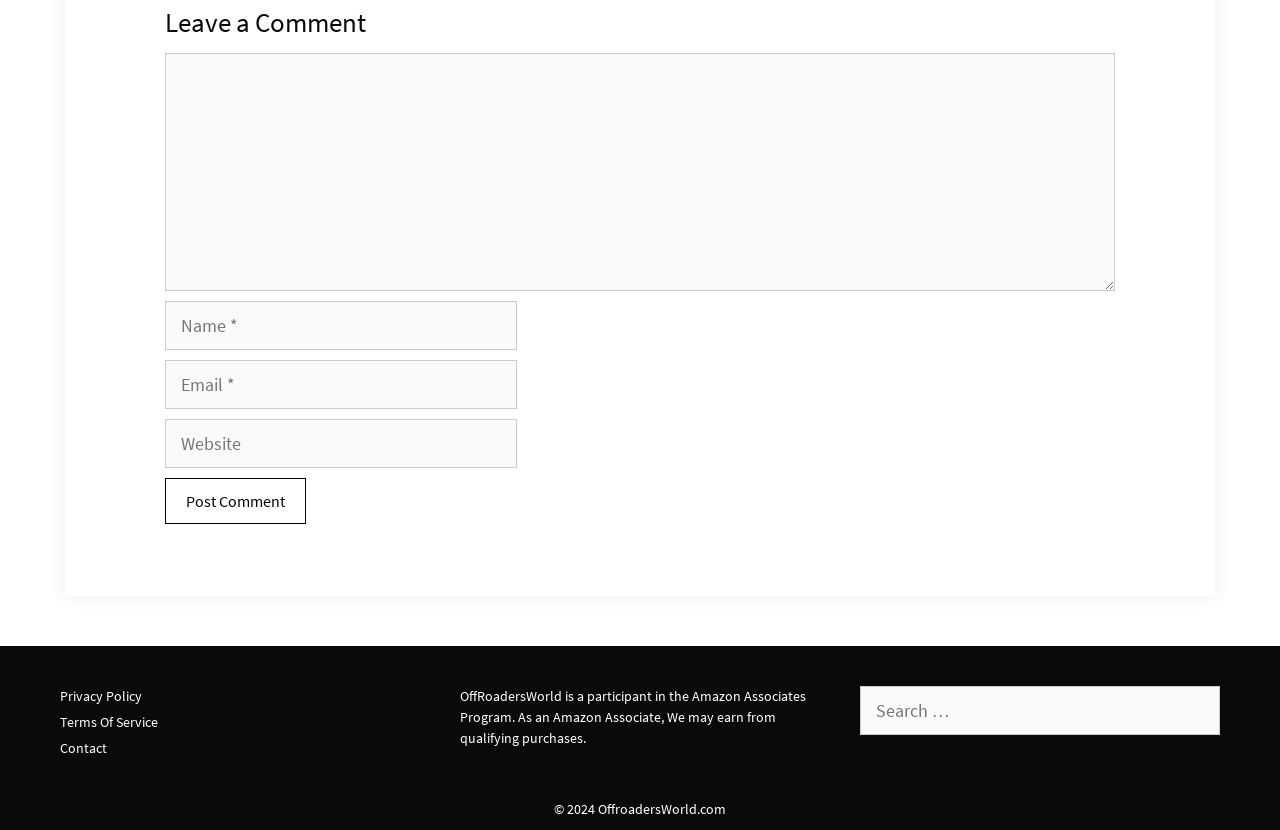What is the copyright information at the bottom of the page?
Give a detailed response to the question by analyzing the screenshot.

The contentinfo element at the bottom of the page has a bounding box coordinate of [0.0, 0.951, 1.0, 1.0], and it contains a StaticText element with the text ' 2024 OffroadersWorld.com' and a bounding box coordinate of [0.433, 0.964, 0.567, 0.985].